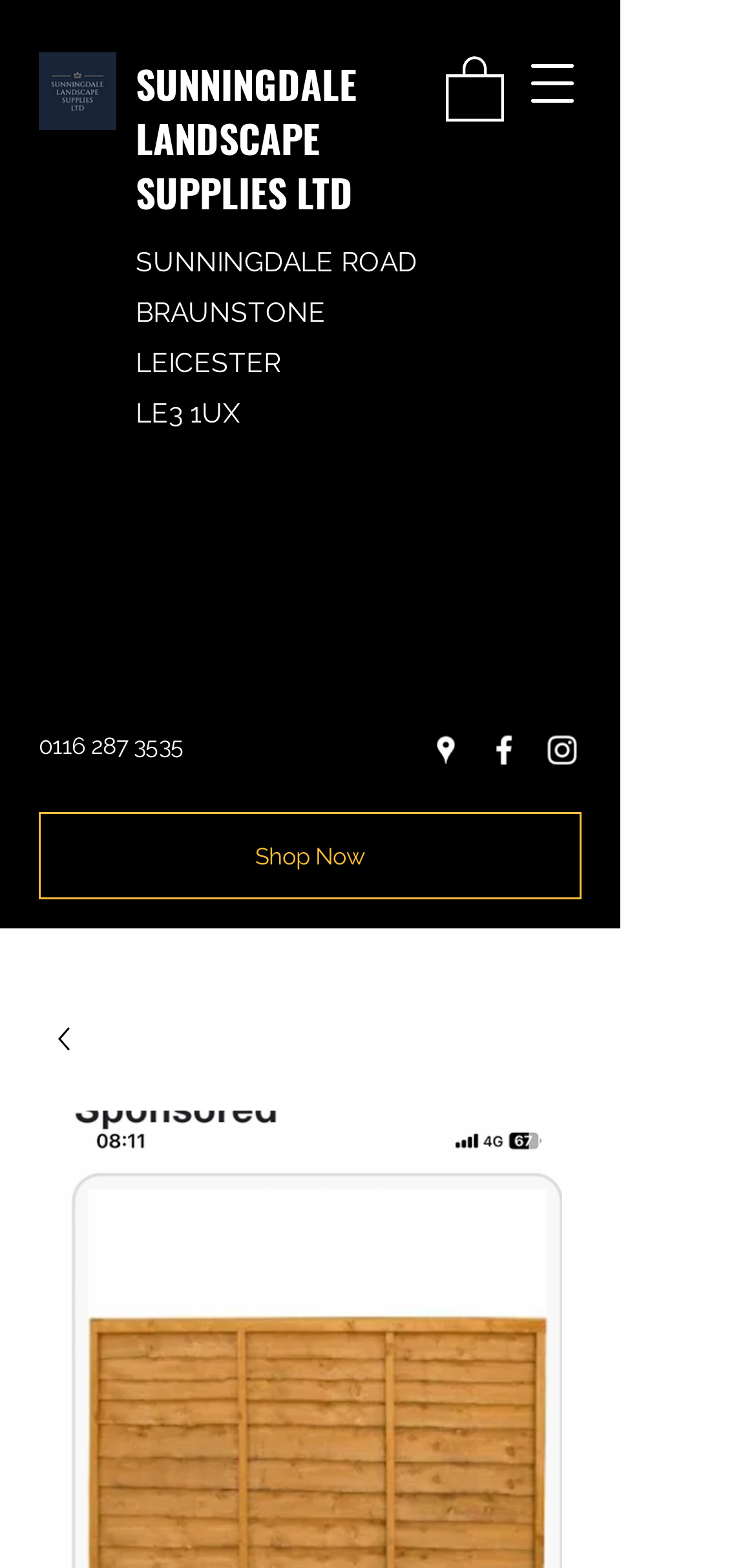What social media platforms are available?
Using the information from the image, give a concise answer in one word or a short phrase.

Google Places, Facebook, Instagram